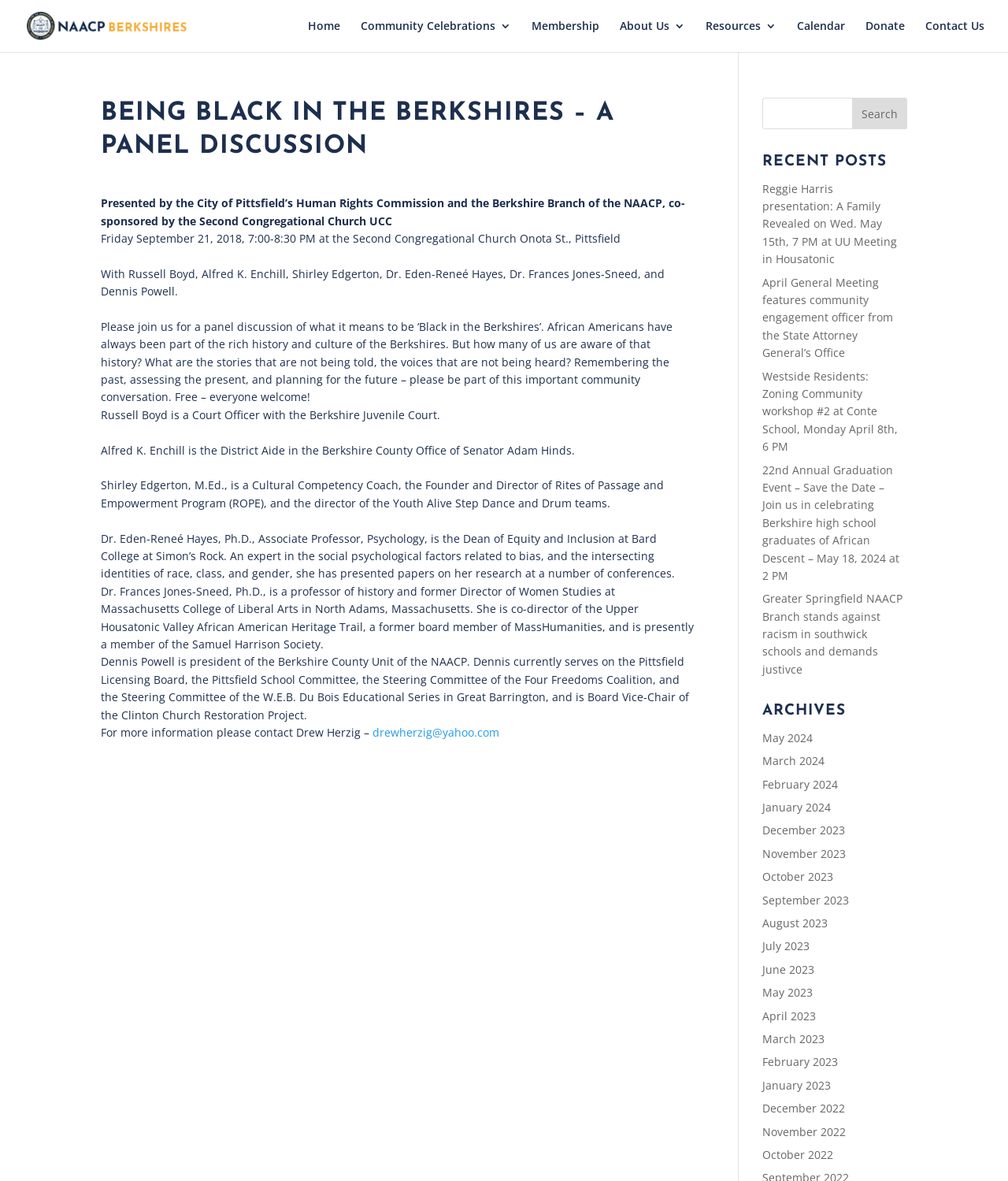What is the contact email for more information?
Provide a short answer using one word or a brief phrase based on the image.

drewherzig@yahoo.com